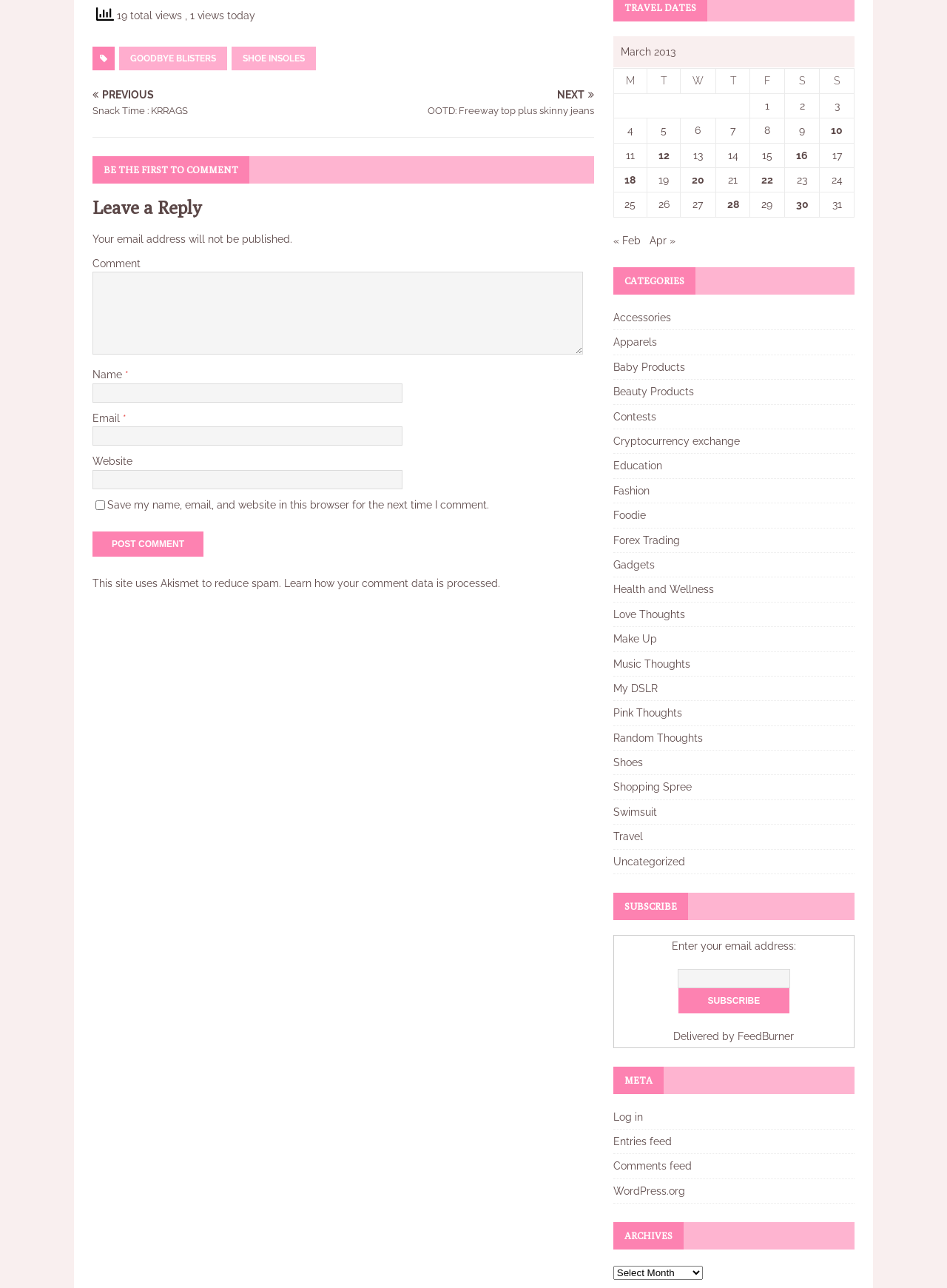Bounding box coordinates must be specified in the format (top-left x, top-left y, bottom-right x, bottom-right y). All values should be floating point numbers between 0 and 1. What are the bounding box coordinates of the UI element described as: Log in

[0.647, 0.861, 0.902, 0.876]